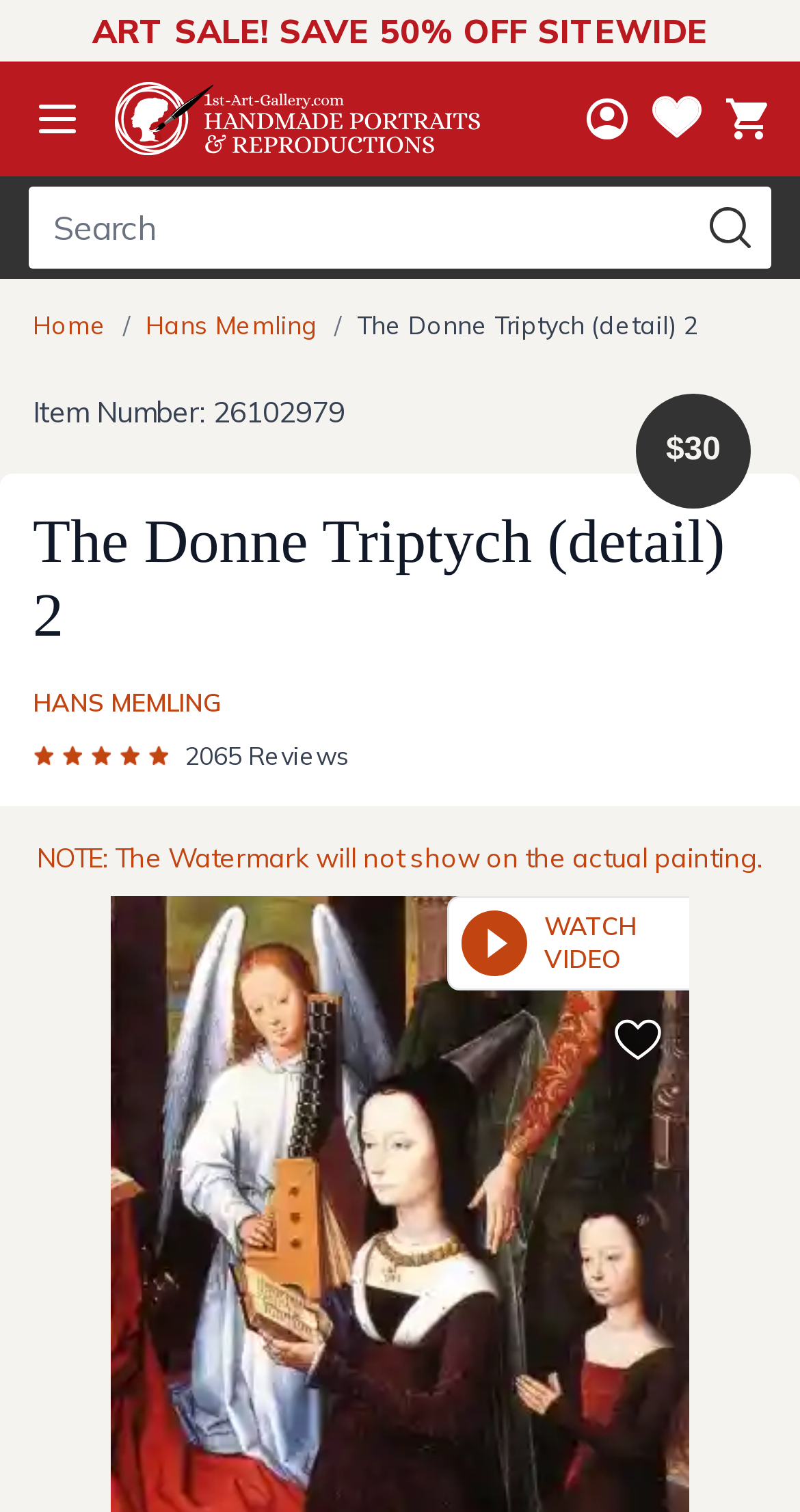Please identify the bounding box coordinates of the element that needs to be clicked to perform the following instruction: "Click on the store logo".

[0.144, 0.054, 0.6, 0.103]